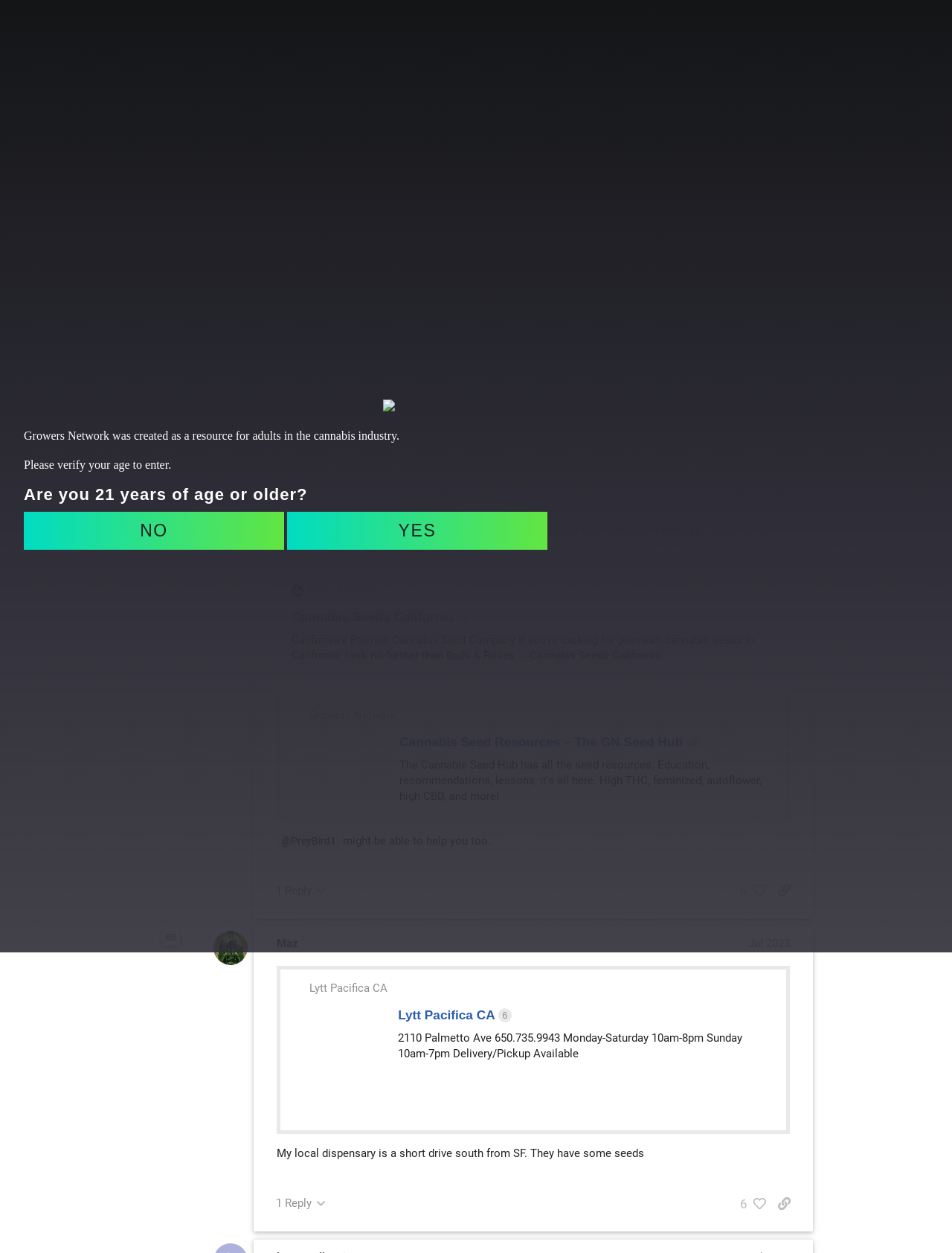Summarize the contents and layout of the webpage in detail.

This webpage appears to be a forum discussion page, specifically focused on cannabis cultivation and related topics. At the top of the page, there is a navigation menu with links to various sections, including "CANNACRIBS", "EQUIPMENT", "UNIVERSITY", and "SEEDS". Below this menu, there is a banner with a logo and a call-to-action to verify one's age to enter the site.

The main content area of the page is divided into two sections. On the left side, there is a sidebar with various links and buttons, including "Topics", "More", "Categories", and "Tags". Each of these links has an associated icon. Below these links, there are several buttons with labels such as "Review & Testing Lab", "Grow from Home", and "University".

On the right side of the page, there is a discussion thread with a single post from a user named "leandroalleoni". The post is dated July 2023 and includes a message asking for recommendations on seed stores in San Francisco. The post also includes a few emojis and a "like" button with a count of 4 people who have liked the post.

Above the discussion thread, there is a heading that reads "Seed Stores in San Francisco" and a link to a related topic, "Grow from Home". There are also several other links and buttons on the page, including a "Search" button and a "Log In" button.

Throughout the page, there are several images, including icons and emojis, as well as a few generic images that appear to be placeholders. The overall layout of the page is cluttered, with many elements competing for attention. However, the main content area is relatively easy to follow, with a clear hierarchy of headings and links.